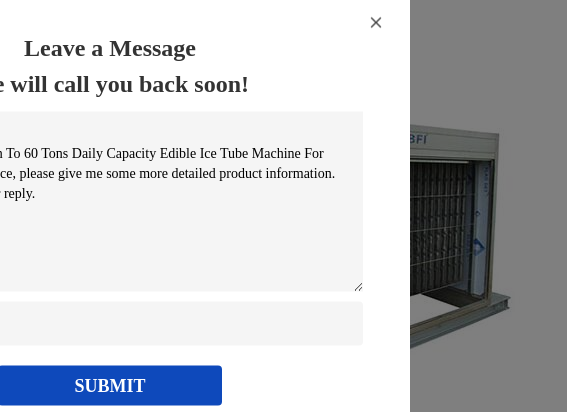What is the purpose of the text area?
Using the image, elaborate on the answer with as much detail as possible.

The text area is provided for users to enter their messages or inquiries, as evident from the detailed request for information regarding a 1 Ton to 60 Tons daily capacity edible ice tube machine that has been entered in the text area.